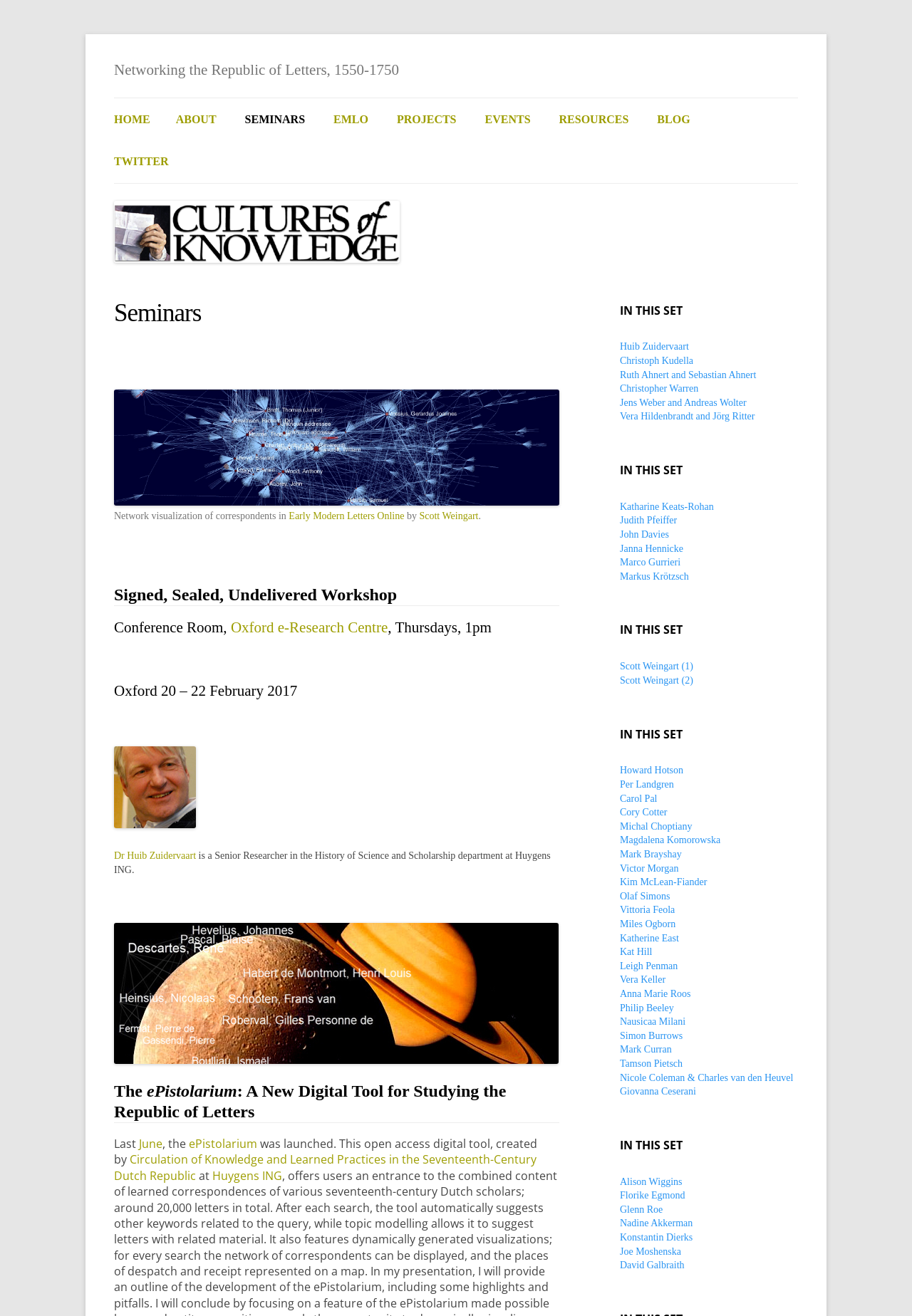Show the bounding box coordinates of the region that should be clicked to follow the instruction: "Read the 'Signed, Sealed, Undelivered Workshop' heading."

[0.125, 0.444, 0.613, 0.46]